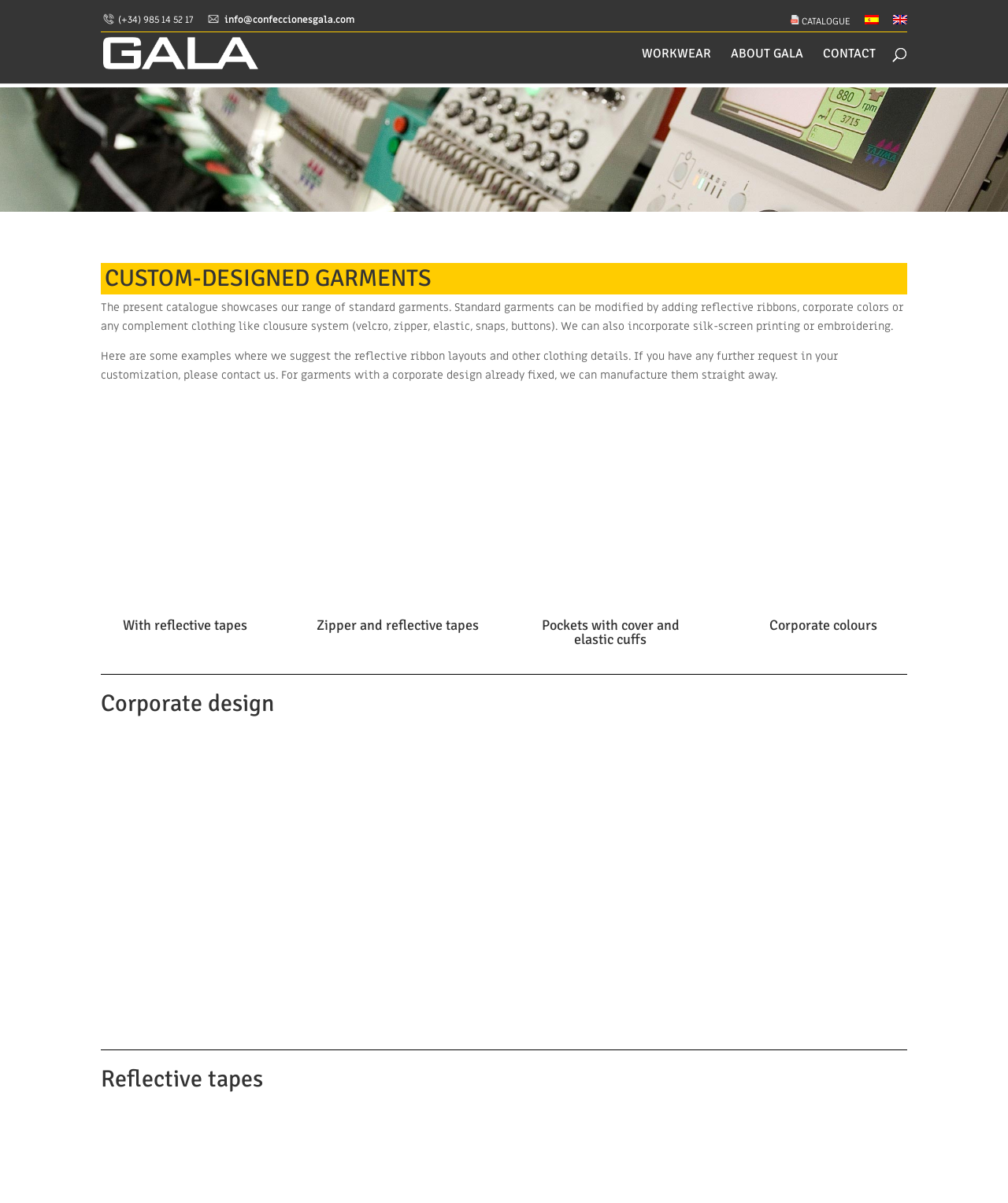Please locate the bounding box coordinates of the element that needs to be clicked to achieve the following instruction: "Send an email". The coordinates should be four float numbers between 0 and 1, i.e., [left, top, right, bottom].

[0.204, 0.011, 0.352, 0.022]